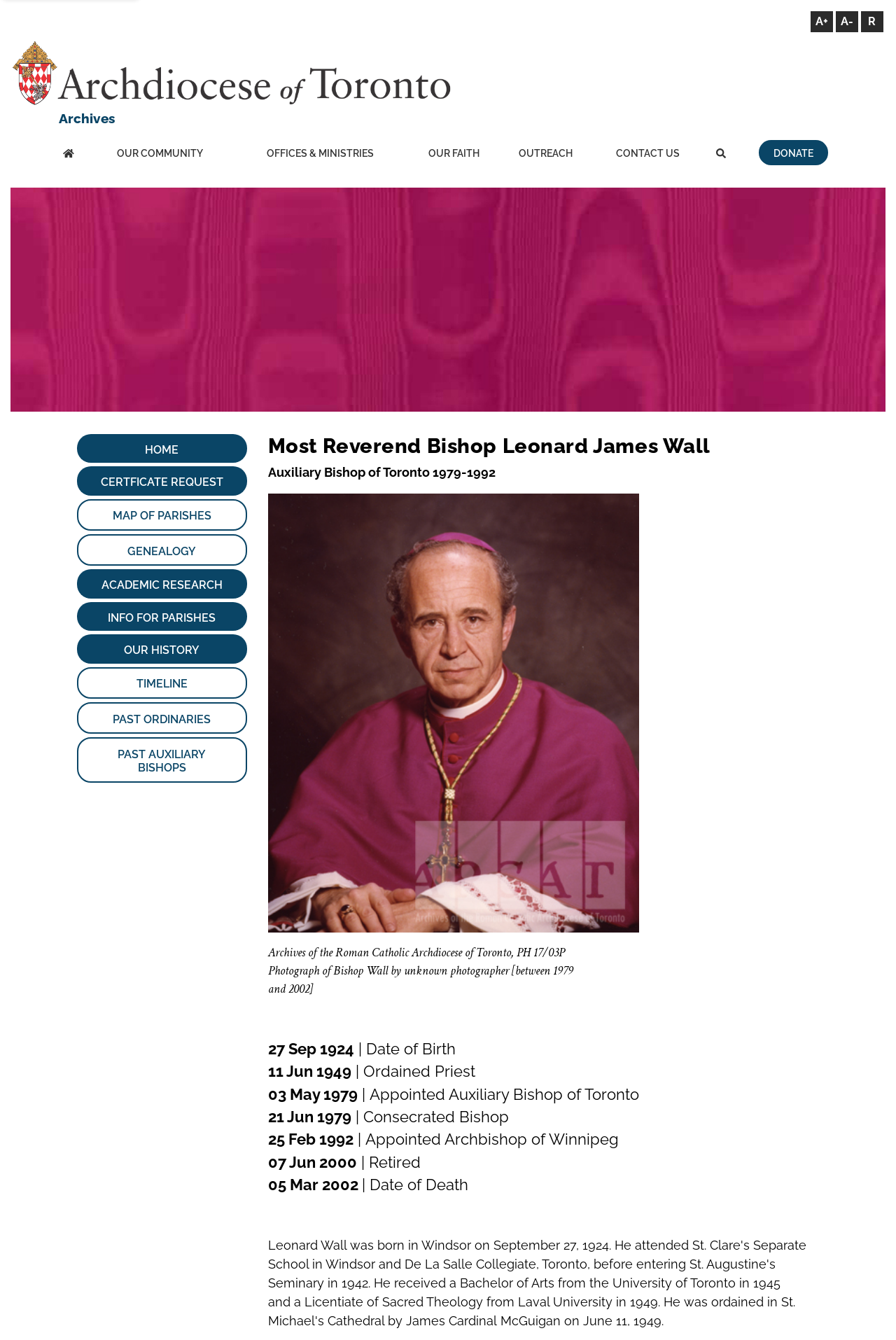Determine the bounding box for the UI element as described: "alt="Bounce-Around" title="Bounce-Around"". The coordinates should be represented as four float numbers between 0 and 1, formatted as [left, top, right, bottom].

None